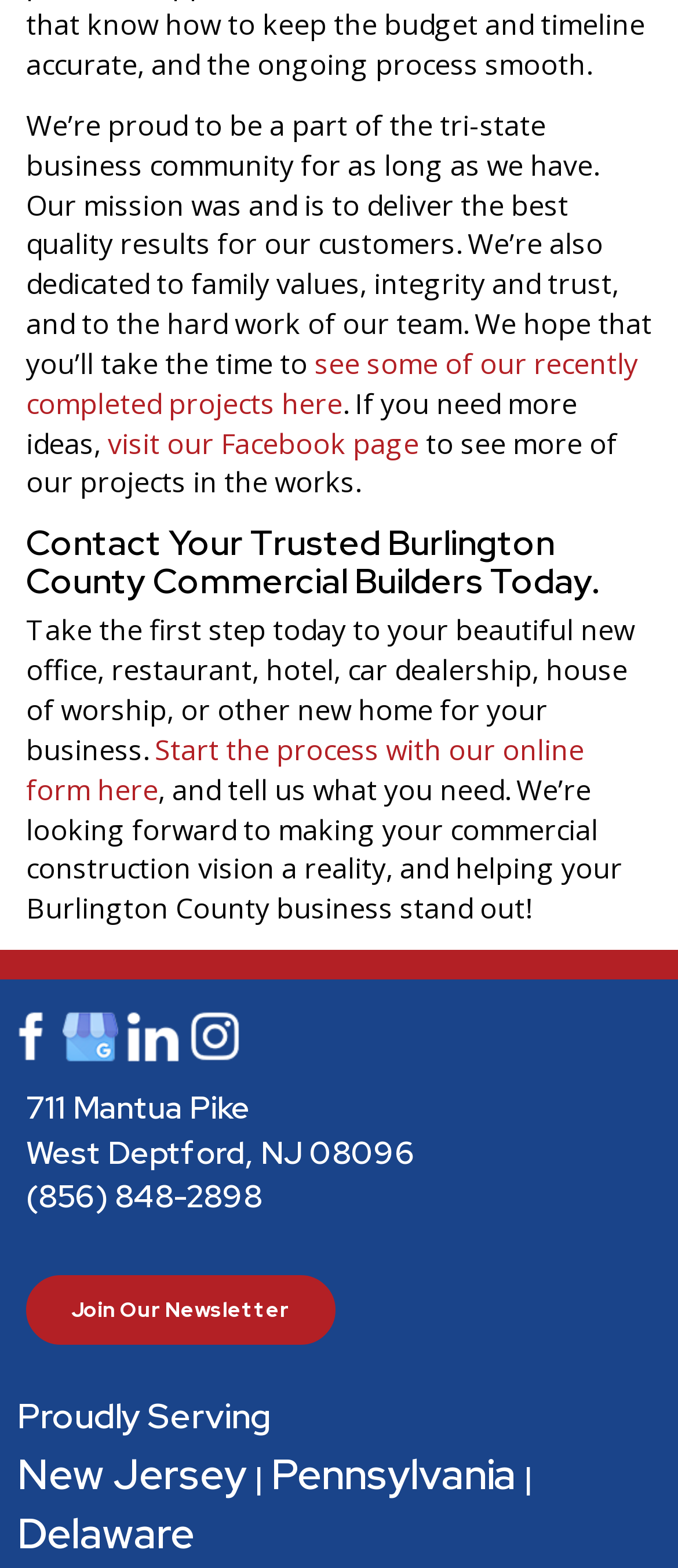Please locate the bounding box coordinates of the region I need to click to follow this instruction: "start the process with our online form".

[0.038, 0.466, 0.862, 0.516]